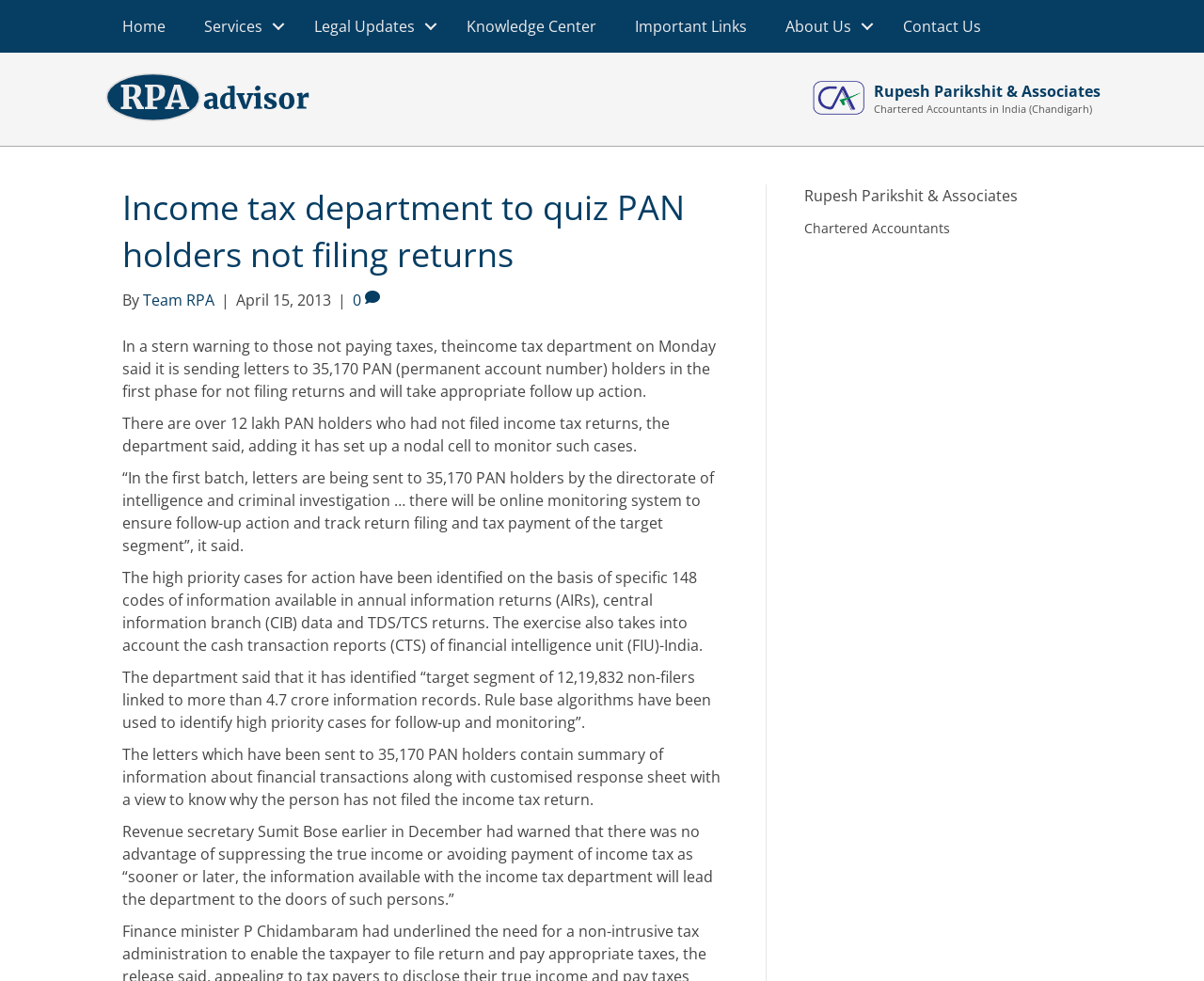Pinpoint the bounding box coordinates of the area that must be clicked to complete this instruction: "Click Contact Us".

[0.734, 0.01, 0.83, 0.044]